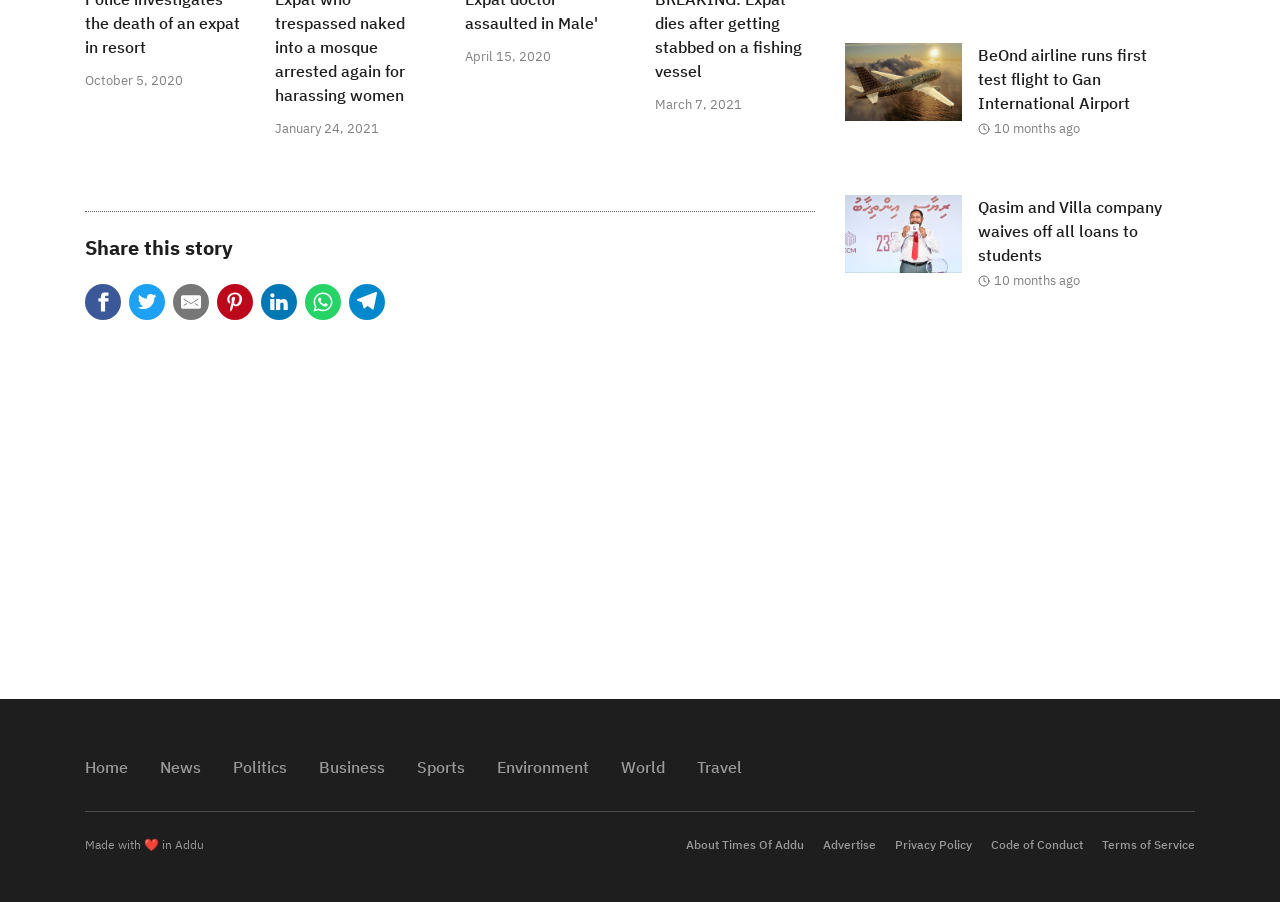What is the name of the website?
Deliver a detailed and extensive answer to the question.

The website's name is mentioned in the 'About Times Of Addu' link at the bottom of the page, indicating that the website is called Times Of Addu.